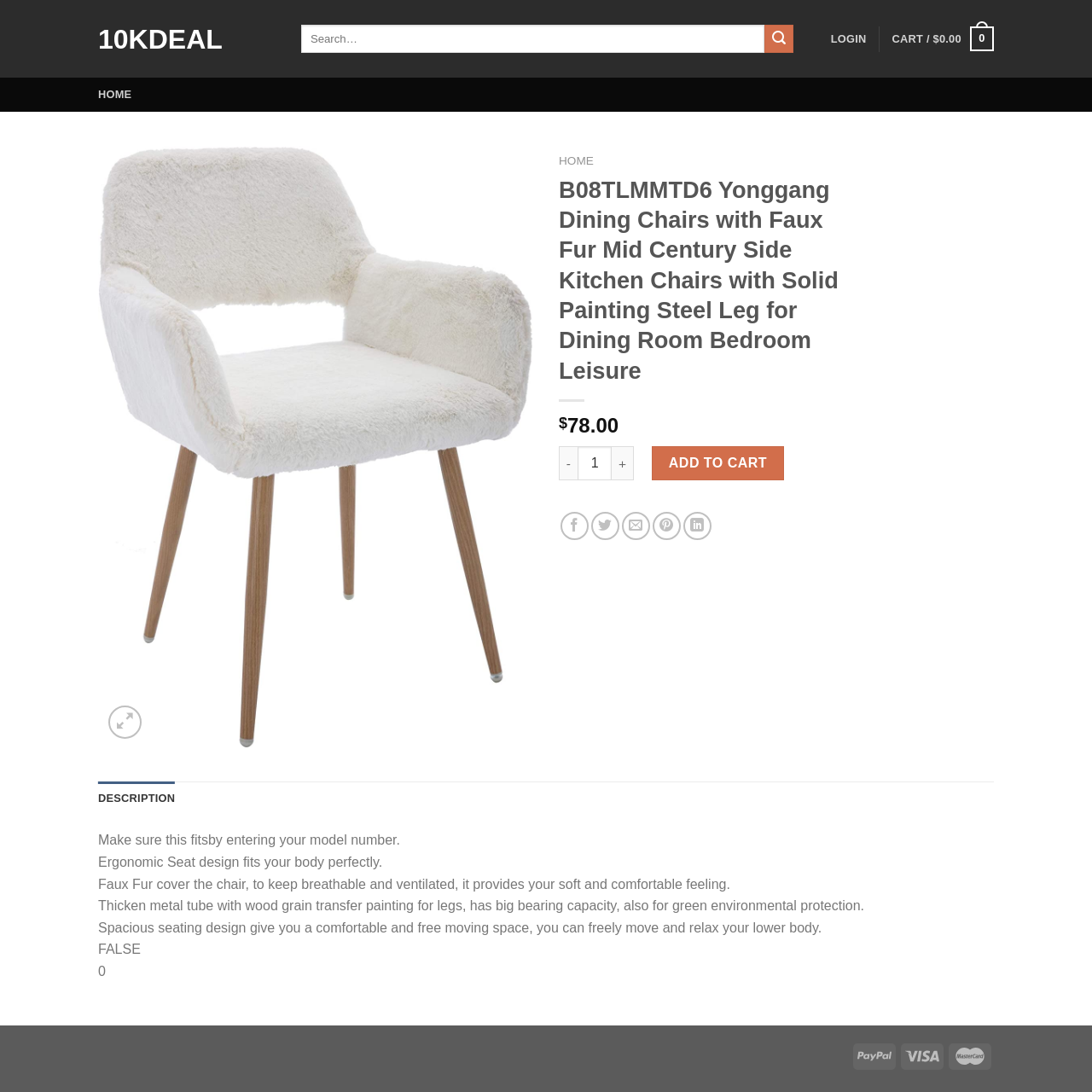How many social media sharing options are available?
Using the information from the image, give a concise answer in one word or a short phrase.

5